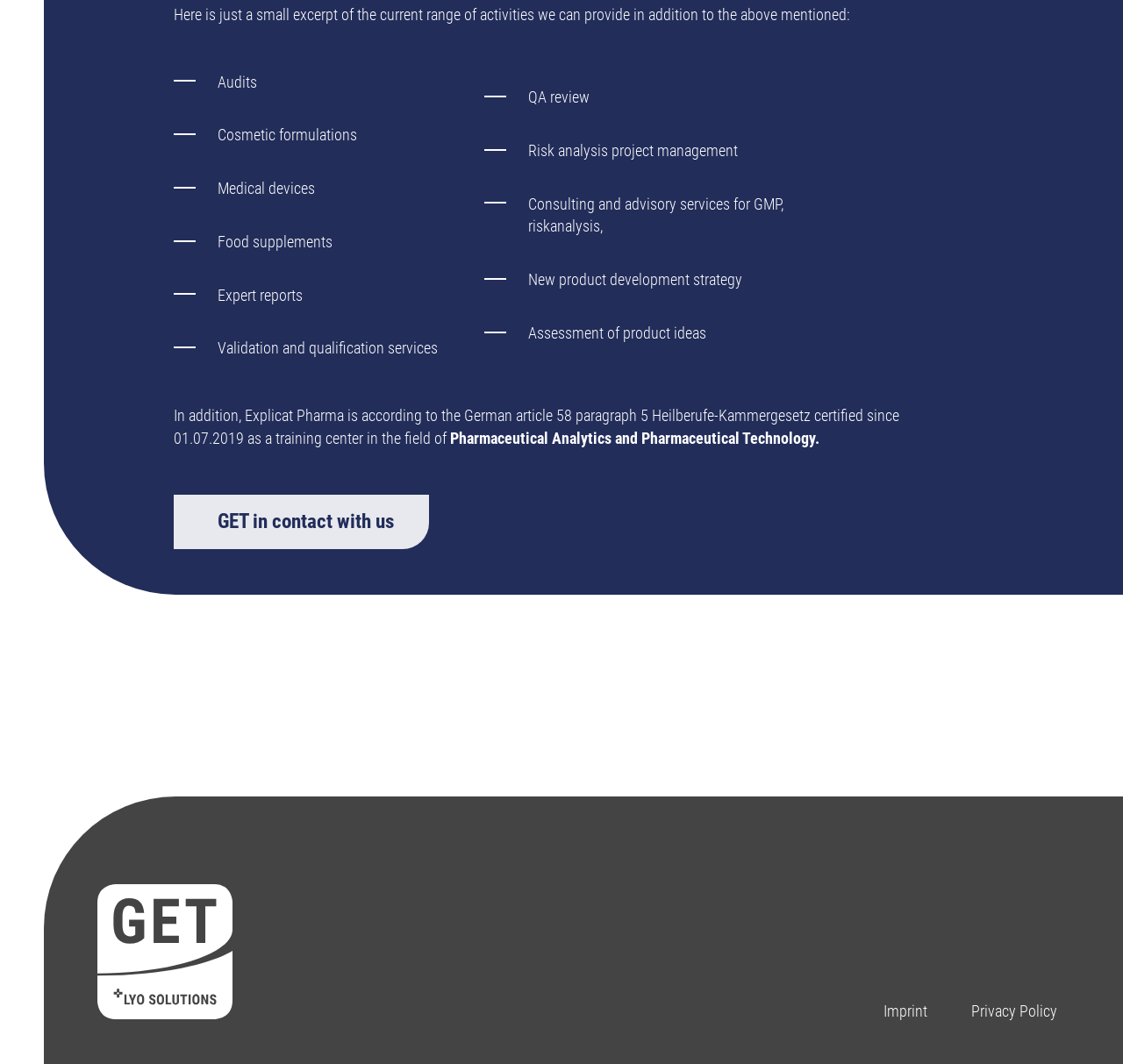Extract the bounding box coordinates of the UI element described: "Imprint". Provide the coordinates in the format [left, top, right, bottom] with values ranging from 0 to 1.

[0.787, 0.941, 0.826, 0.96]